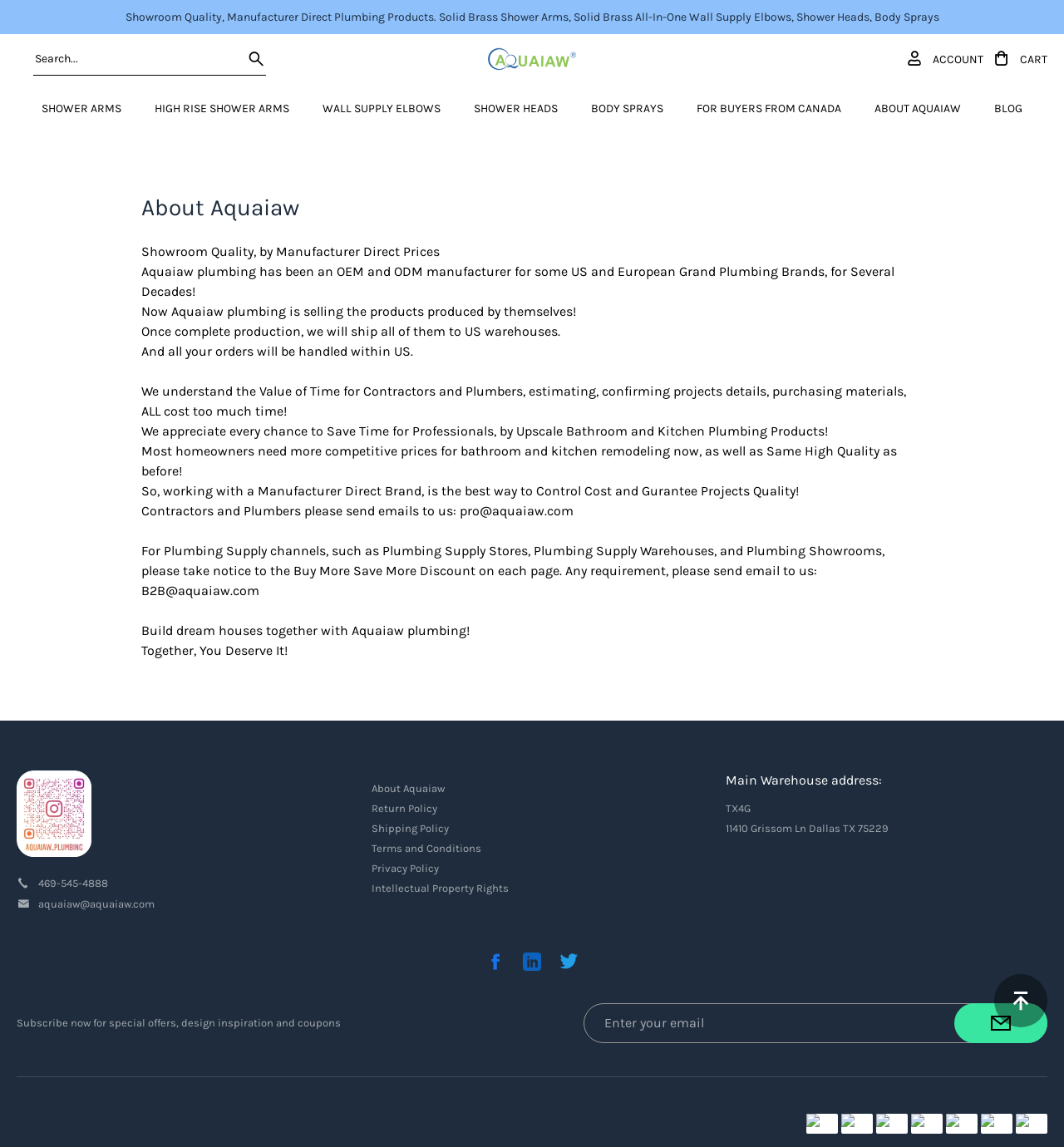Generate an in-depth caption that captures all aspects of the webpage.

This webpage is about Aquaiaw Plumbing, a manufacturer and supplier of plumbing products. At the top, there is a navigation bar with links to various sections, including "SHOWER ARMS", "HIGH RISE SHOWER ARMS", "WALL SUPPLY ELBOWS", "SHOWER HEADS", "BODY SPRAYS", and "FOR BUYERS FROM CANADA". Below the navigation bar, there is a search box with a magnifying glass icon.

The main content area is divided into two sections. The left section contains a series of paragraphs describing the company's history, mission, and values. The text explains that Aquaiaw Plumbing has been an OEM and ODM manufacturer for several decades and is now selling products directly to customers. The company aims to provide high-quality products at competitive prices and save time for professionals.

The right section contains a series of links and images. There are links to "ABOUT AQUAIAW", "BLOG", and other sections, as well as a cart icon and an account icon. Below these links, there is an image with a "469-545-4888" phone number and an "aquaiaw@aquaiaw.com" email address.

At the bottom of the page, there are several sections with links to "Return Policy", "Shipping Policy", "Terms and Conditions", "Privacy Policy", and "Intellectual Property Rights". There is also a section with the main warehouse address and a call to action to subscribe to the company's newsletter for special offers and design inspiration.

Throughout the page, there are several images, including a PayPal logo and several social media icons. The overall layout is organized, with clear headings and concise text.